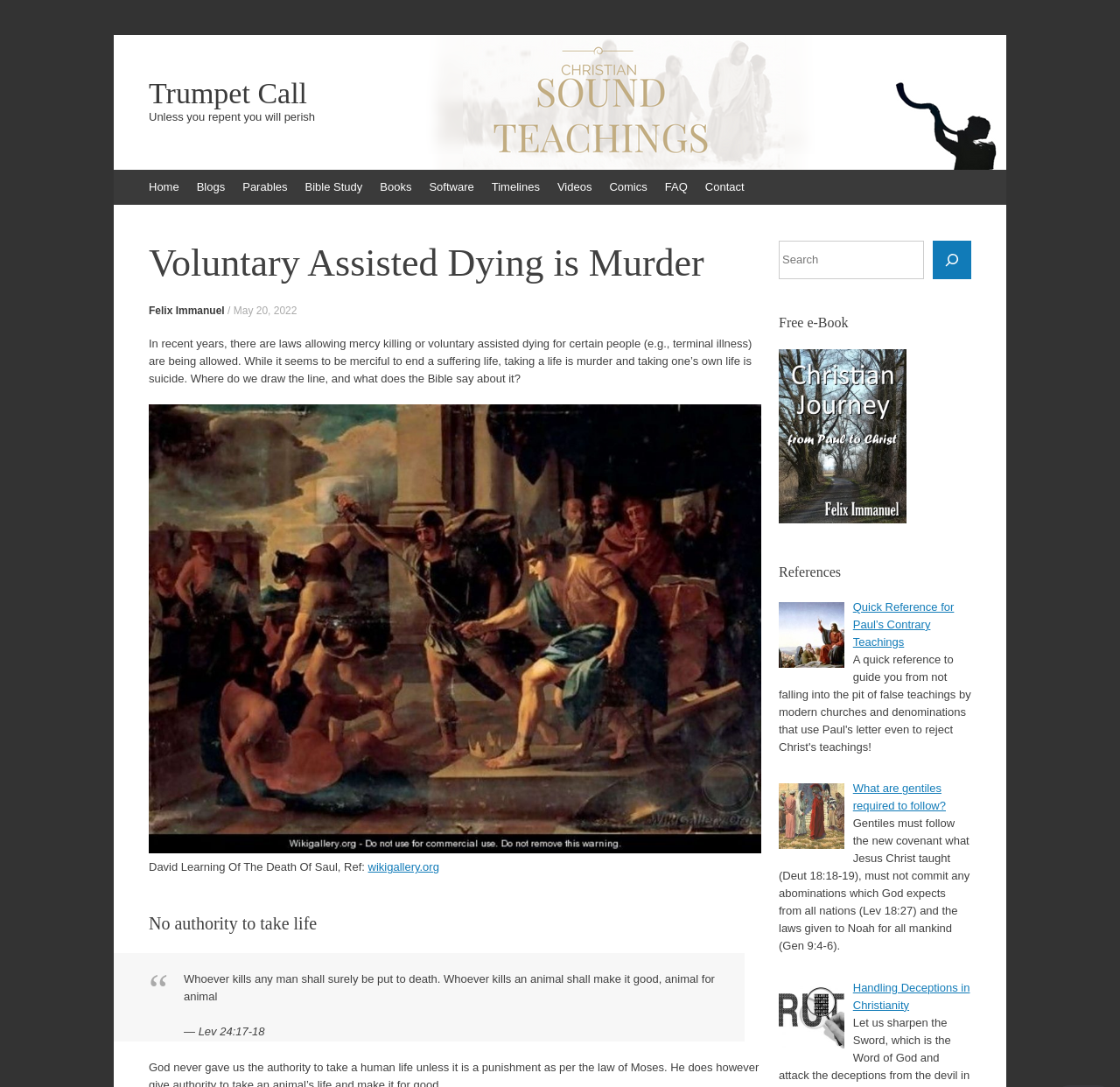Specify the bounding box coordinates of the element's region that should be clicked to achieve the following instruction: "Search for something". The bounding box coordinates consist of four float numbers between 0 and 1, in the format [left, top, right, bottom].

[0.695, 0.221, 0.867, 0.257]